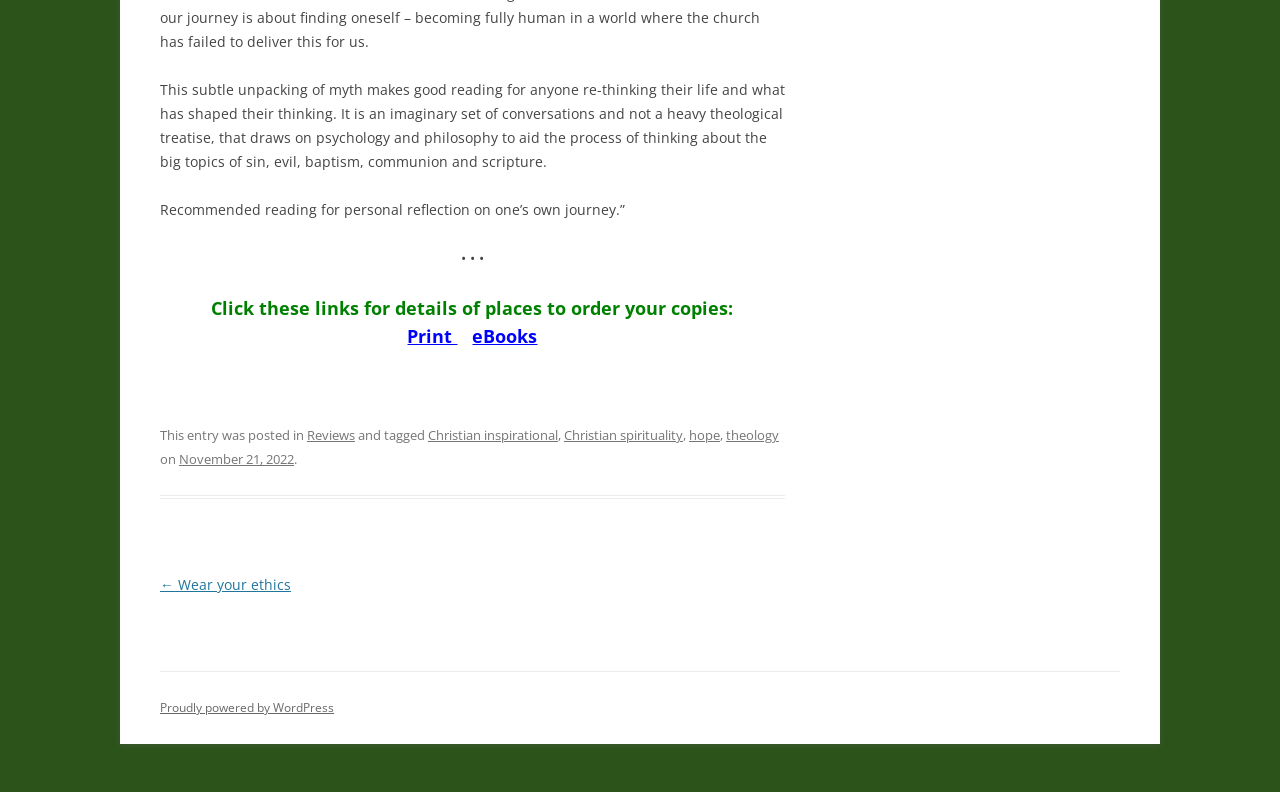What is the title of the previous post?
From the image, provide a succinct answer in one word or a short phrase.

Wear your ethics